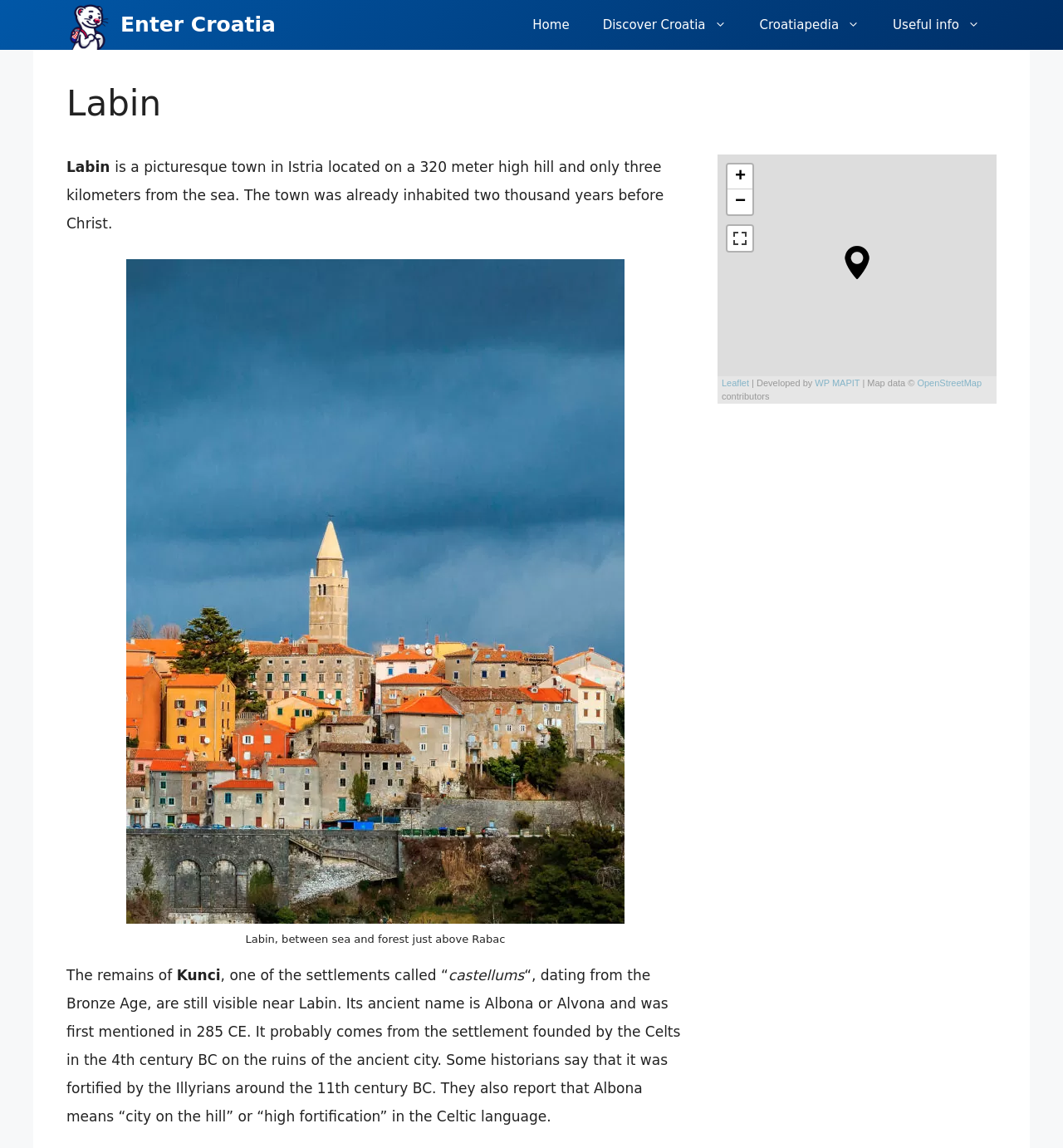Determine the bounding box coordinates of the region I should click to achieve the following instruction: "Zoom in the map". Ensure the bounding box coordinates are four float numbers between 0 and 1, i.e., [left, top, right, bottom].

[0.684, 0.143, 0.708, 0.165]